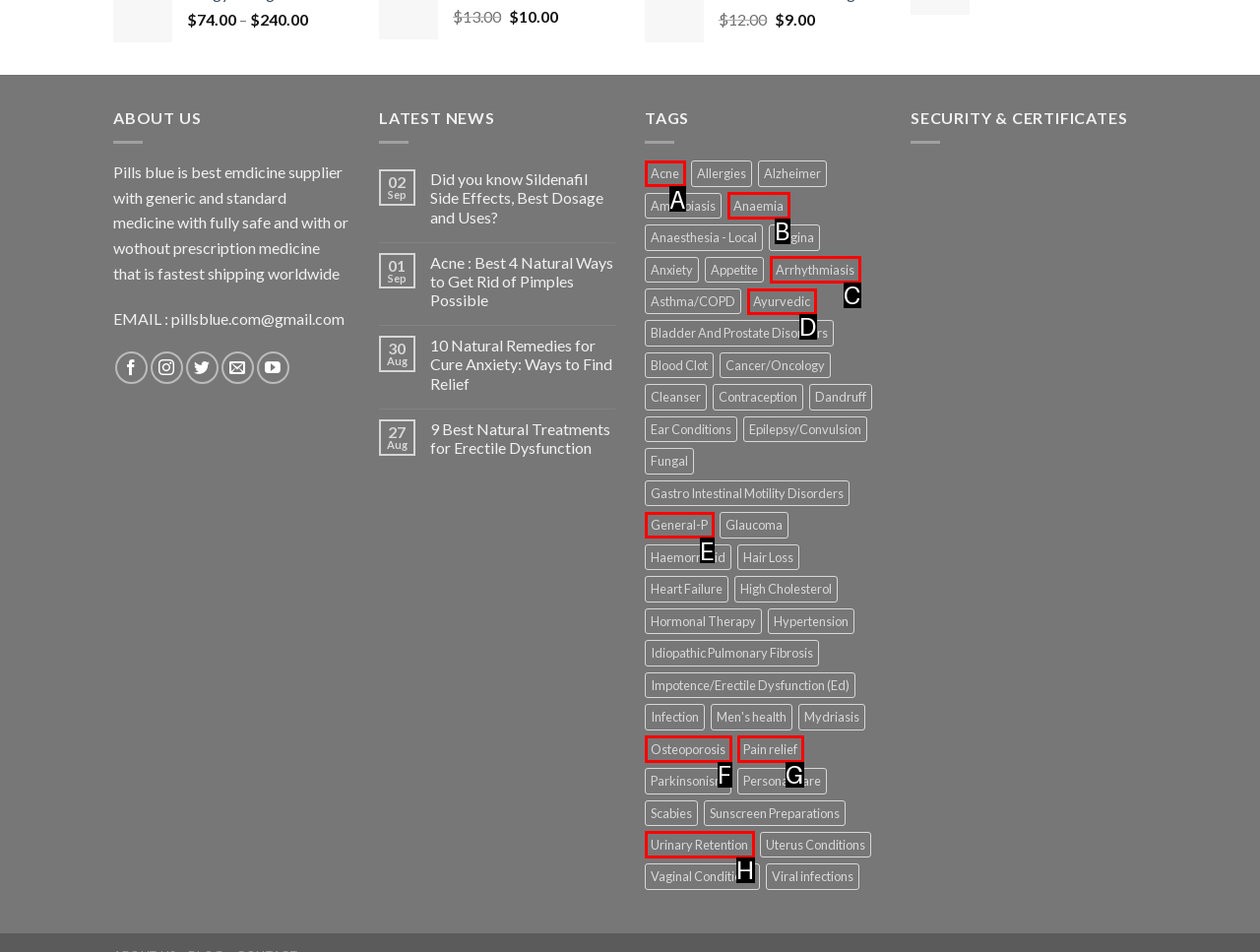Identify the HTML element I need to click to complete this task: View products for Acne Provide the option's letter from the available choices.

A